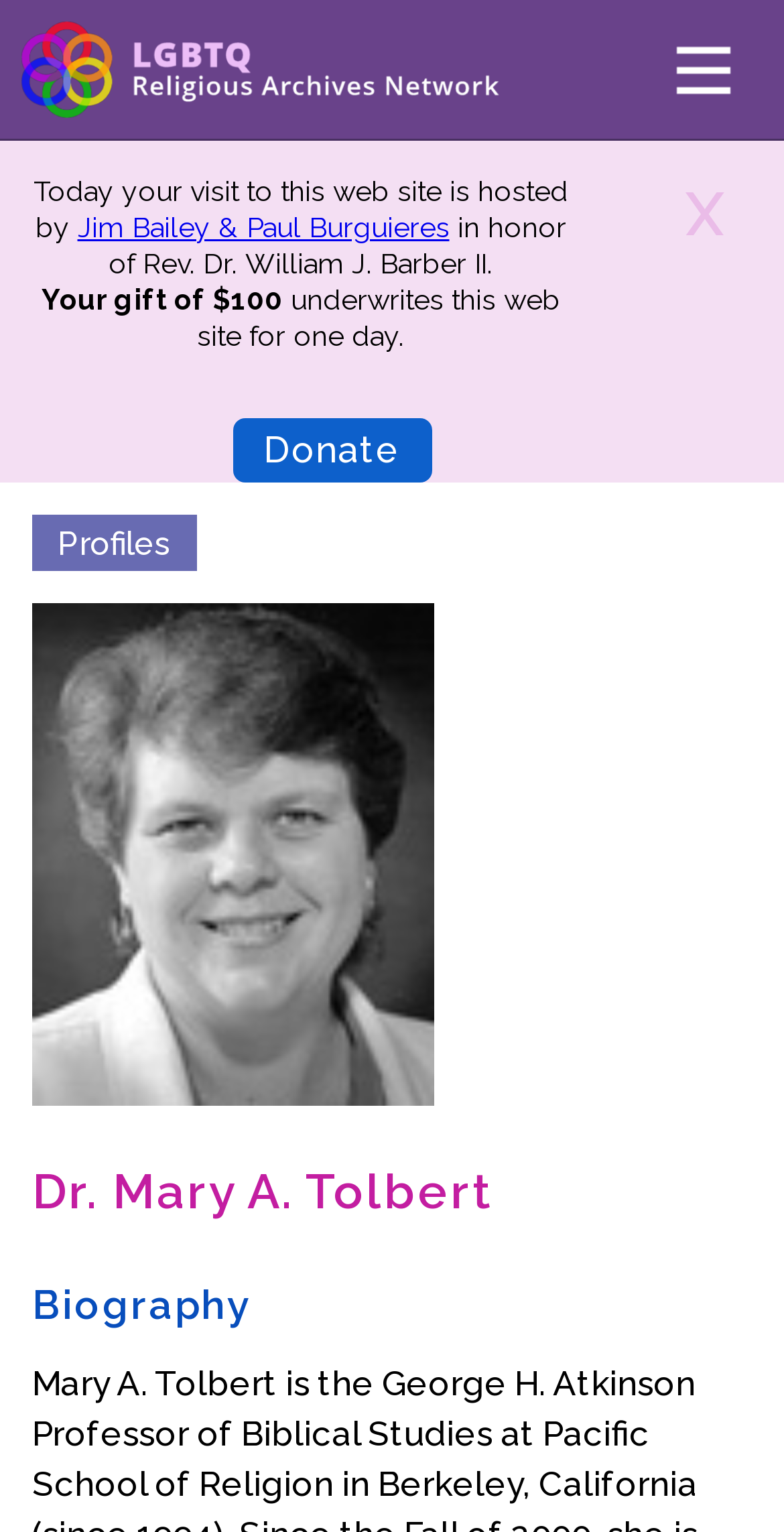Locate the bounding box coordinates of the area you need to click to fulfill this instruction: 'Click the 'About' link'. The coordinates must be in the form of four float numbers ranging from 0 to 1: [left, top, right, bottom].

[0.0, 0.144, 0.21, 0.207]